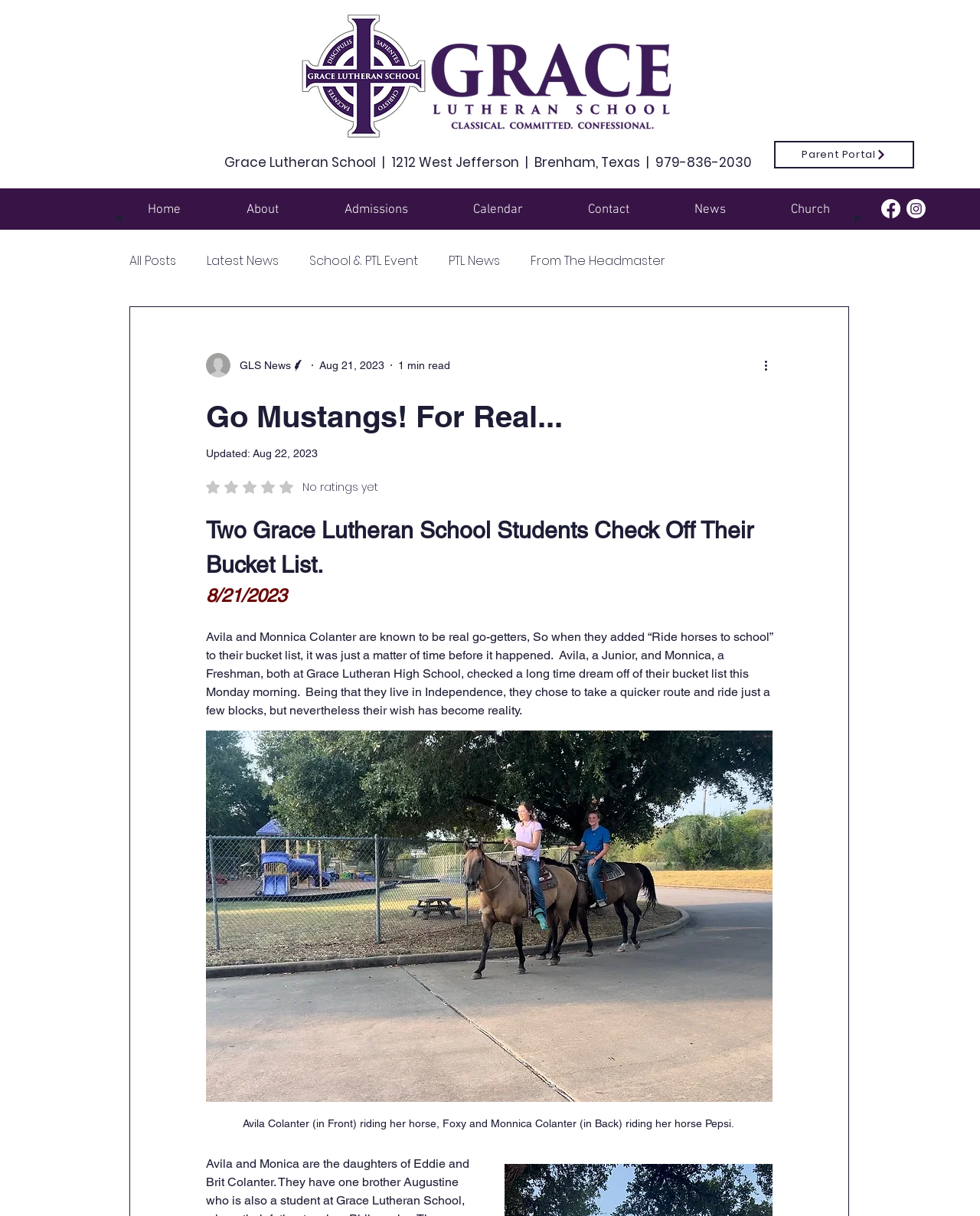Please find the main title text of this webpage.

Go Mustangs! For Real...